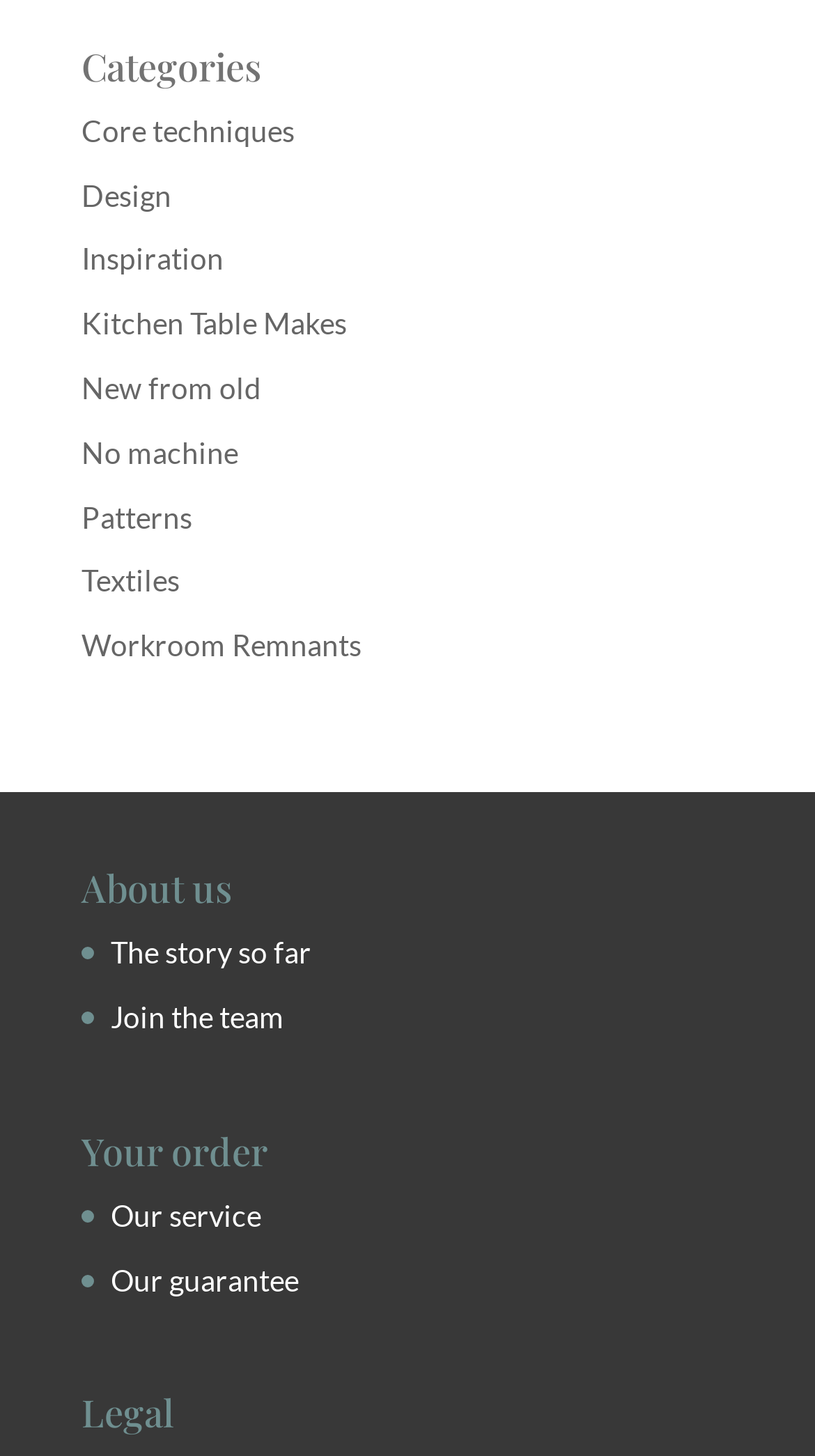Provide a brief response to the question using a single word or phrase: 
What is the first category listed?

Core techniques